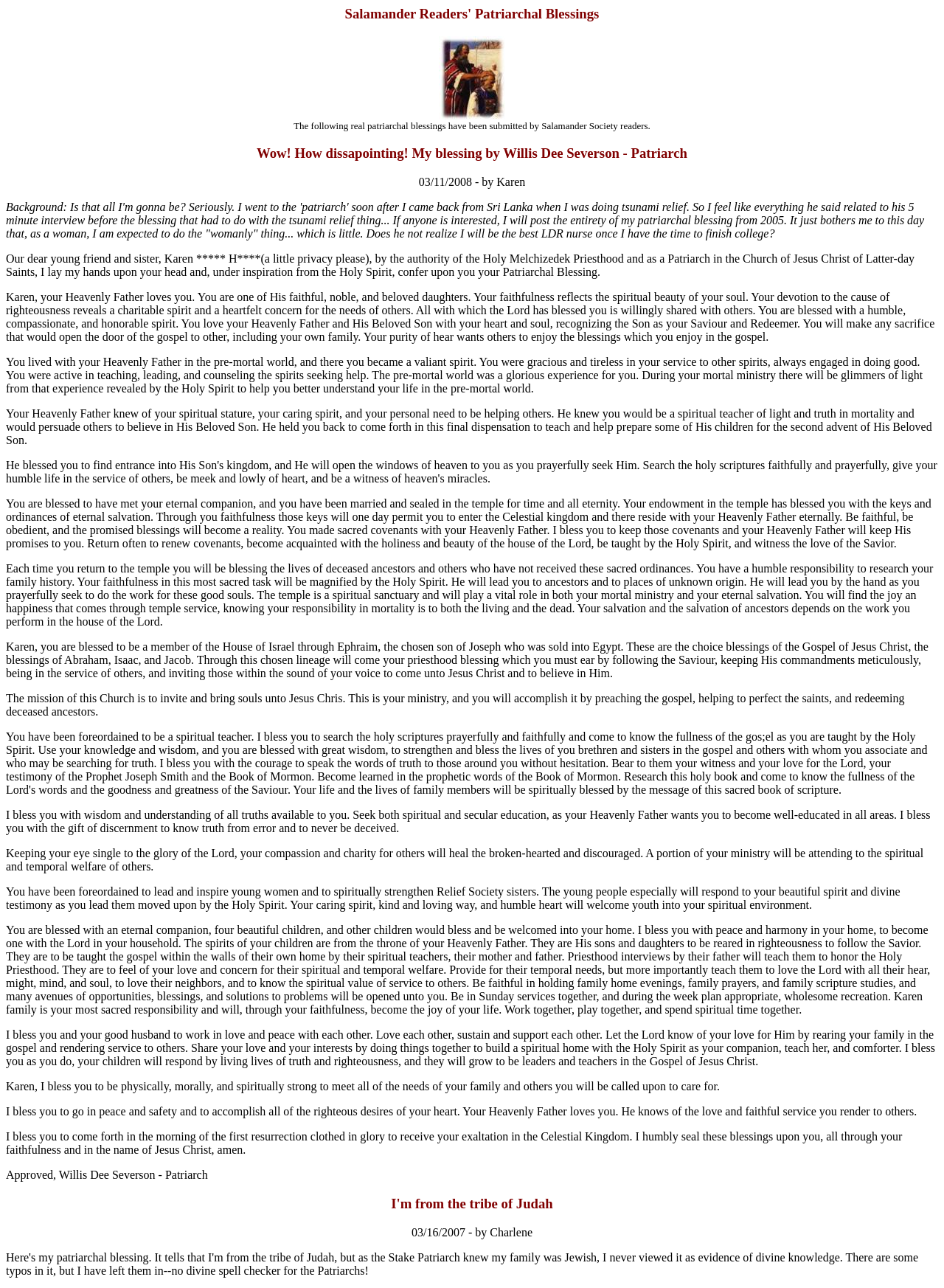What is the title of the webpage?
Look at the image and respond with a single word or a short phrase.

Salamander Readers' Patriarchal Blessings